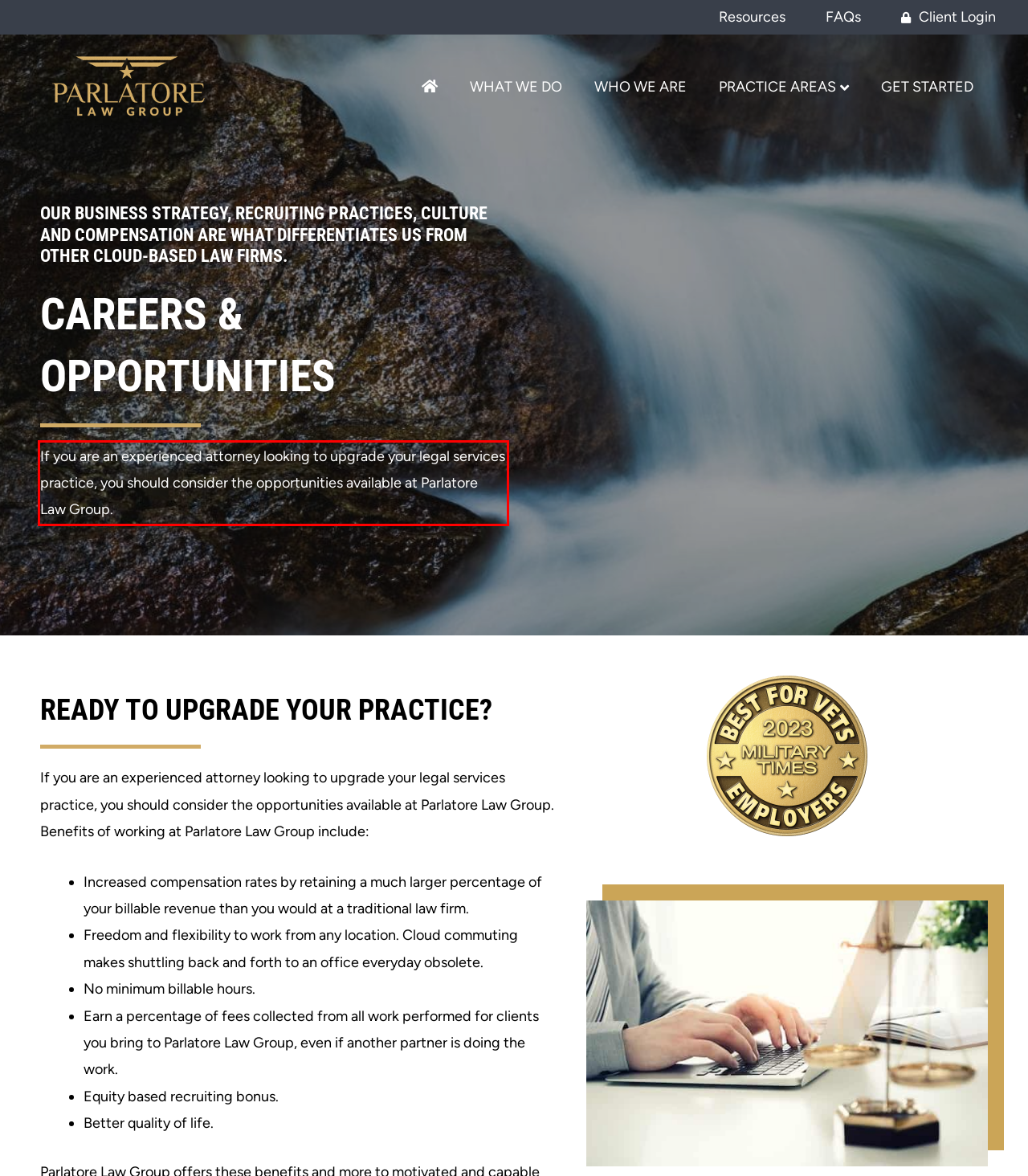Please take the screenshot of the webpage, find the red bounding box, and generate the text content that is within this red bounding box.

If you are an experienced attorney looking to upgrade your legal services practice, you should consider the opportunities available at Parlatore Law Group.